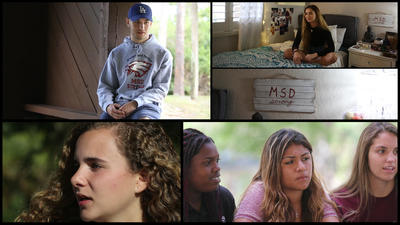Explain the image in a detailed and thorough manner.

The image features a poignant collage depicting the experiences of student survivors from the Marjory Stoneman Douglas High School shooting. In the top left, a young male student sits pensively, wearing a school sweatshirt, symbolizing reflection and resilience in the face of trauma. The top right shows a female student in her bedroom, suggesting a journey of coping and healing, with an "MSD" sign that reinforces her connection to the school. The bottom left captures a close-up of another female student, evoking strong emotions as she processes her experiences. The central bottom segment portrays three students engaged in earnest conversation, highlighting the importance of community and support among survivors as they navigate their psychological scars. This image encapsulates the struggle and strength of those affected by the tragic events, illustrating their stories of survival and camaraderie.